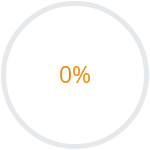Respond to the following query with just one word or a short phrase: 
What is the likely topic of the textual information accompanying the image?

academic achievements